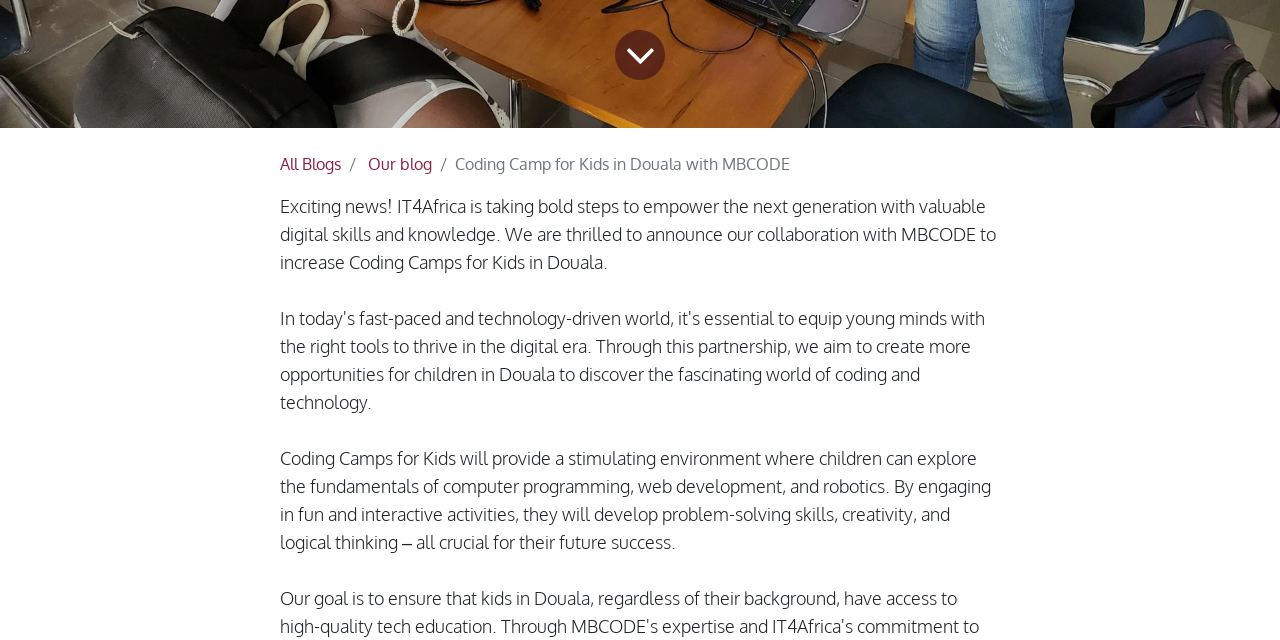Using the provided element description: "All Blogs", identify the bounding box coordinates. The coordinates should be four floats between 0 and 1 in the order [left, top, right, bottom].

[0.219, 0.241, 0.266, 0.272]